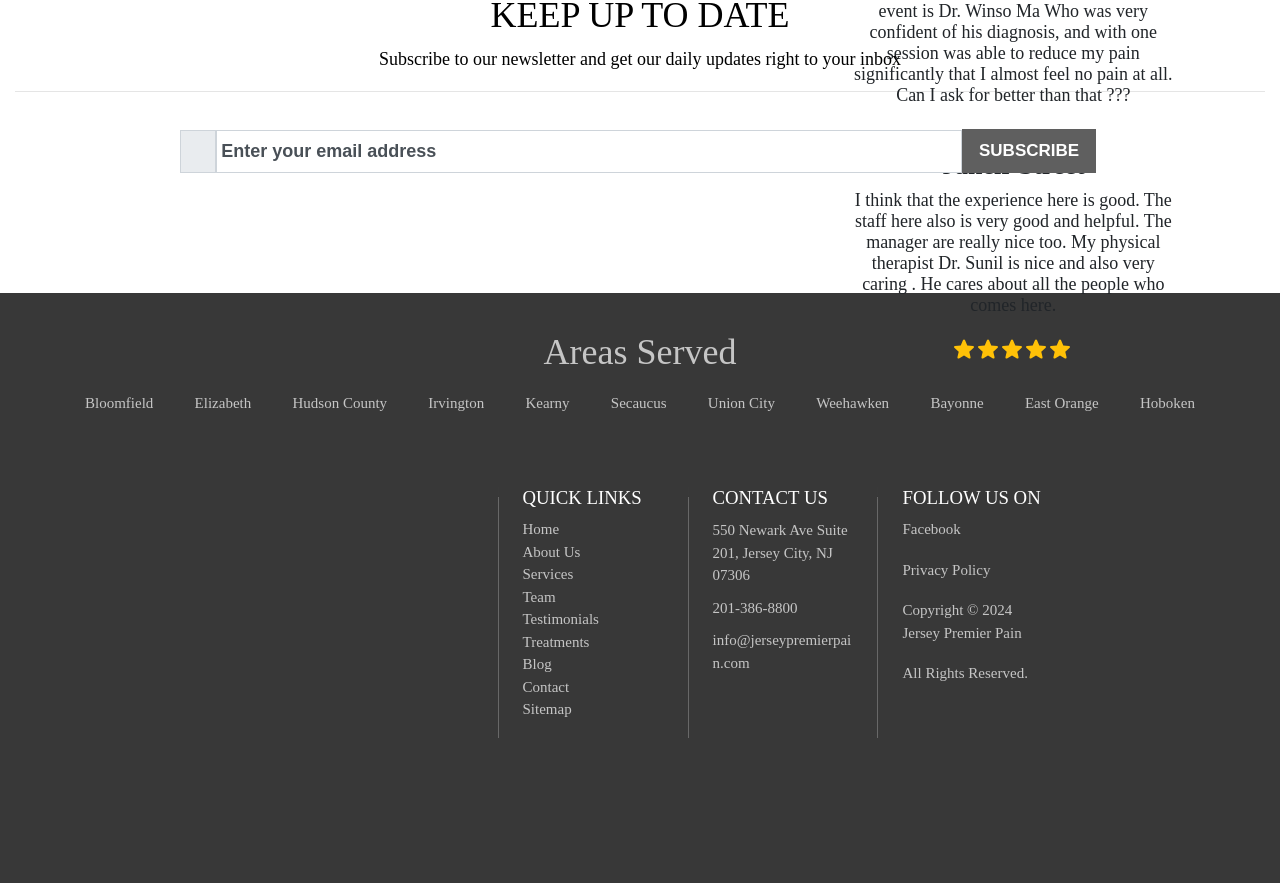How many links are there in the 'Areas Served' section?
Please use the image to provide a one-word or short phrase answer.

9